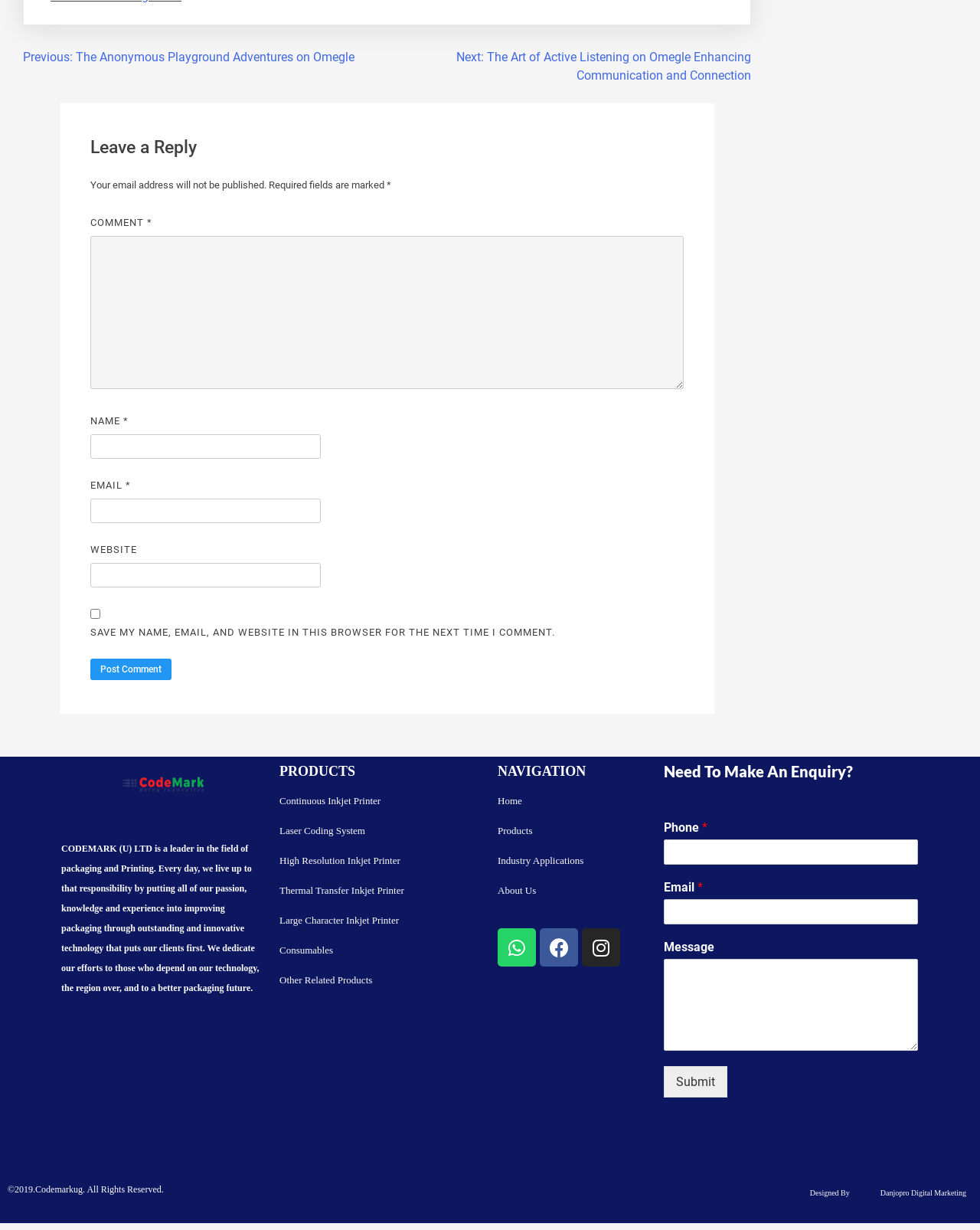Locate the bounding box coordinates of the area to click to fulfill this instruction: "Click the 'Submit' button". The bounding box should be presented as four float numbers between 0 and 1, in the order [left, top, right, bottom].

[0.677, 0.866, 0.742, 0.892]